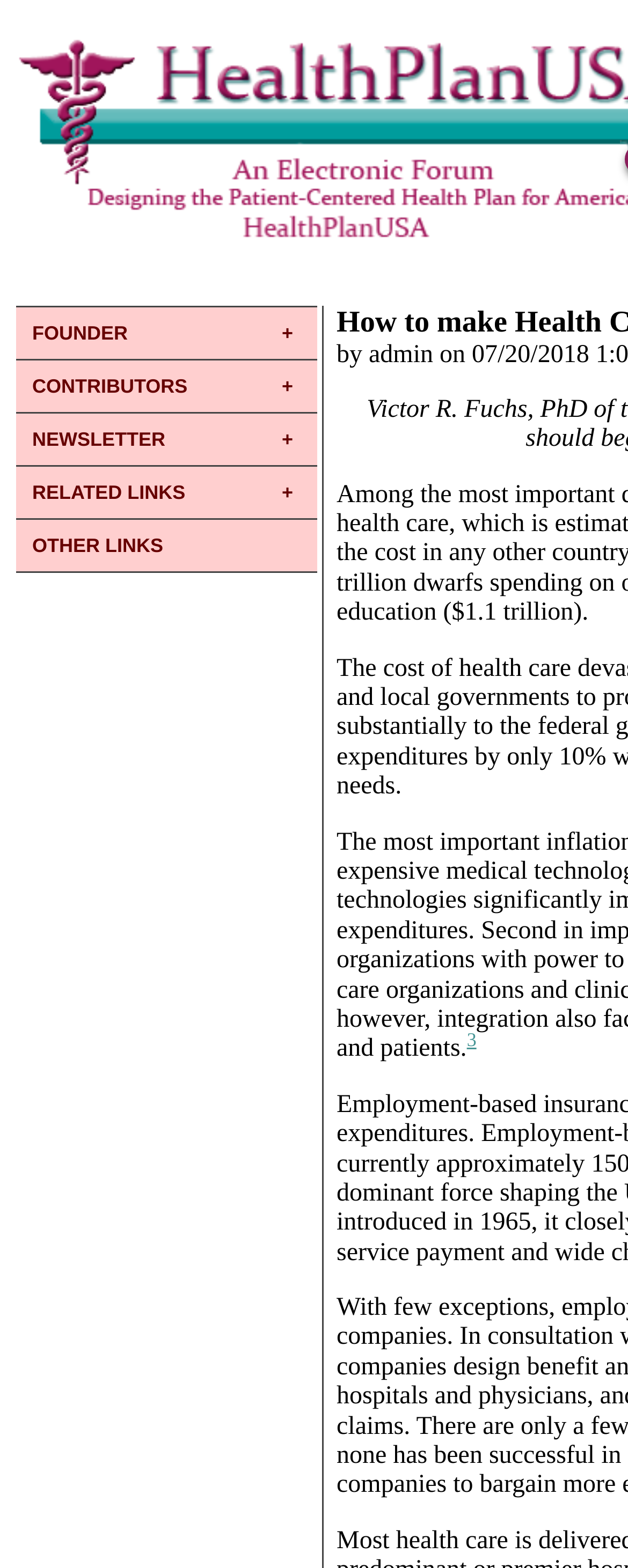How many links are there in the footer?
We need a detailed and meticulous answer to the question.

I counted the number of link elements in the footer section of the webpage and found two links: 'OTHER LINKS' and '3'. The 'OTHER LINKS' link has bounding box coordinates [0.026, 0.332, 0.505, 0.364] and the '3' link has bounding box coordinates [0.743, 0.656, 0.759, 0.671].